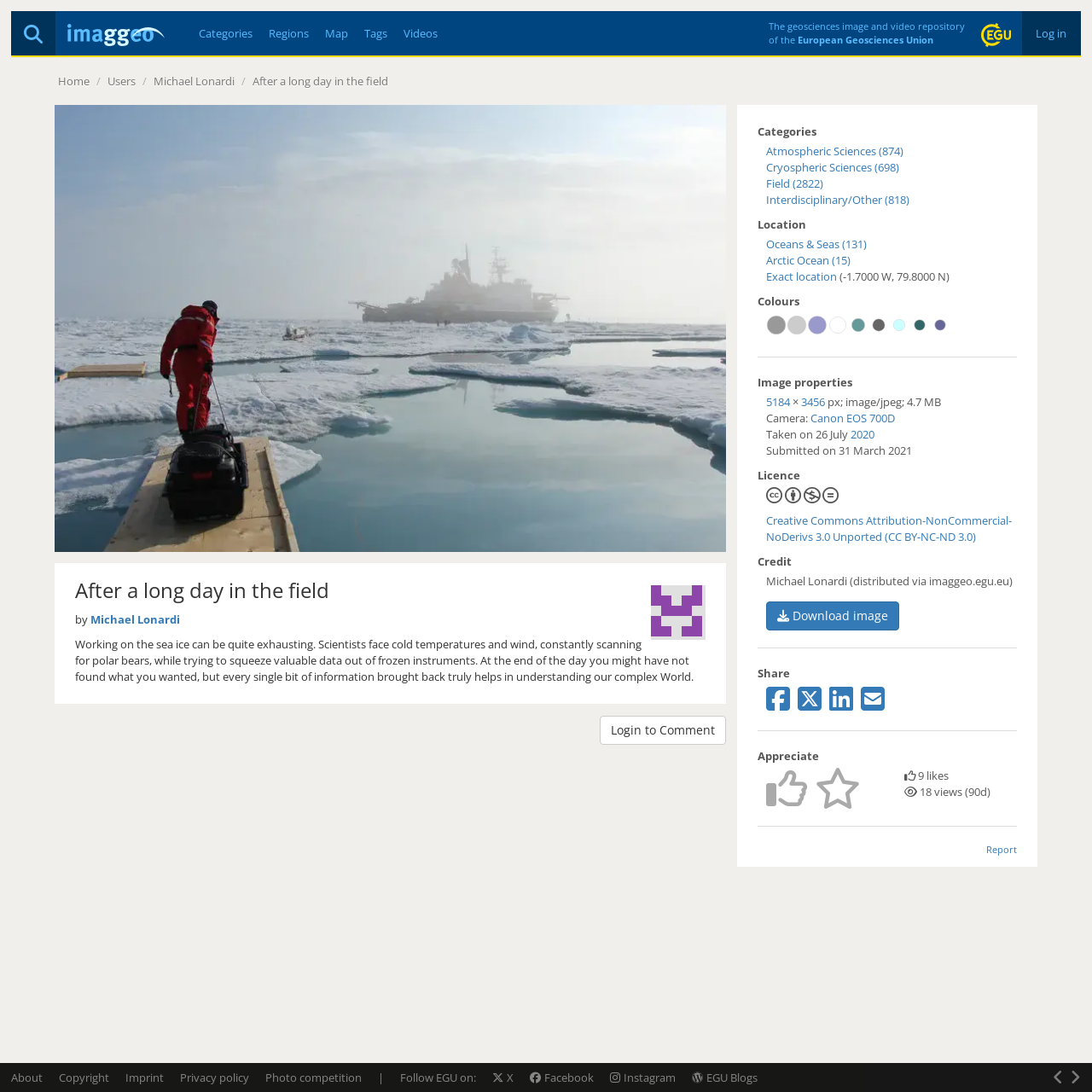What is the location where the image was taken?
Please answer the question with as much detail and depth as you can.

I found the location by looking at the 'Location' section, which lists 'Oceans & Seas (131)' and then 'Arctic Ocean (15)'. This suggests that the image was taken in the Arctic Ocean.